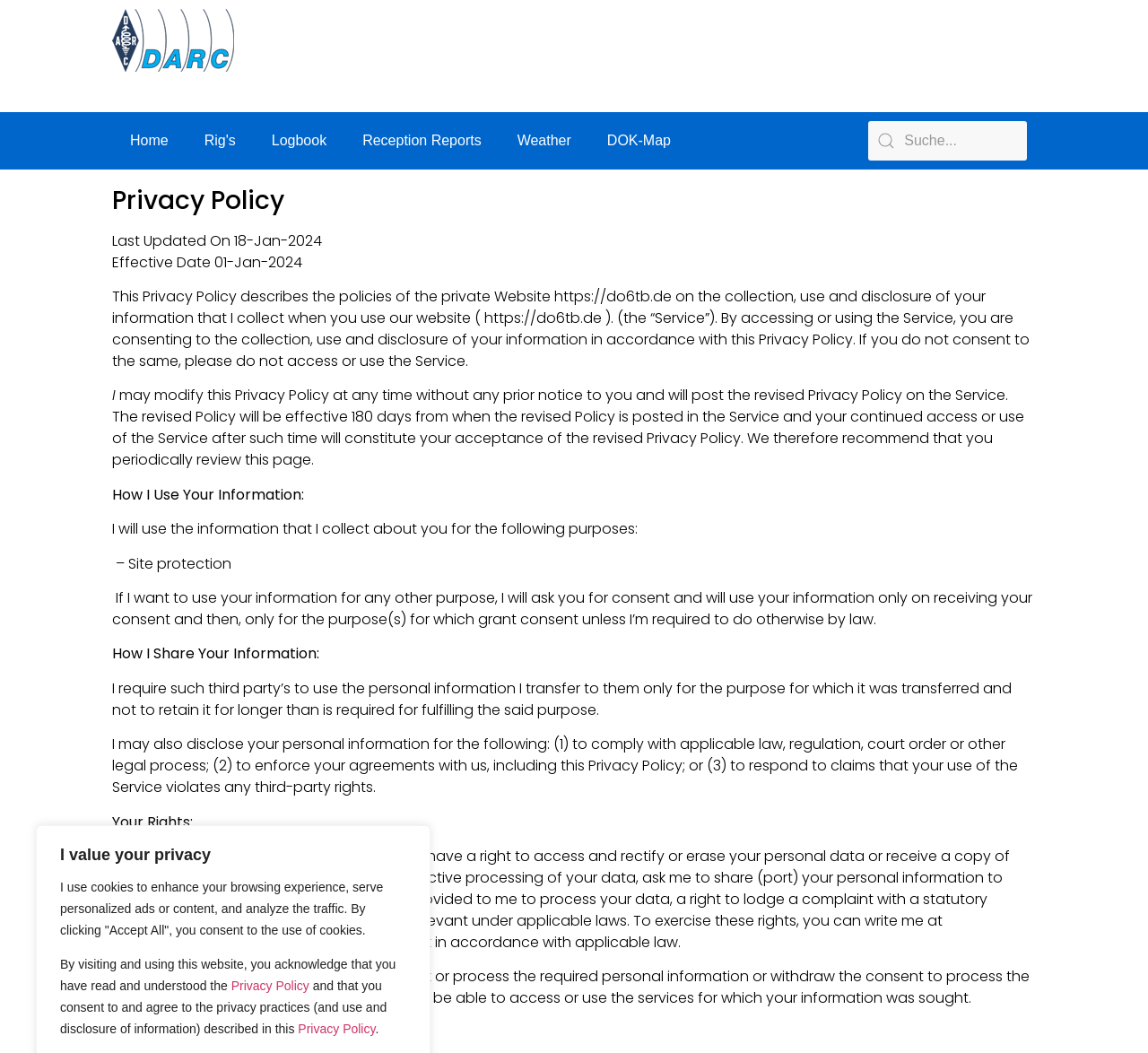Please specify the bounding box coordinates of the clickable region necessary for completing the following instruction: "Search for something". The coordinates must consist of four float numbers between 0 and 1, i.e., [left, top, right, bottom].

[0.756, 0.115, 0.895, 0.152]